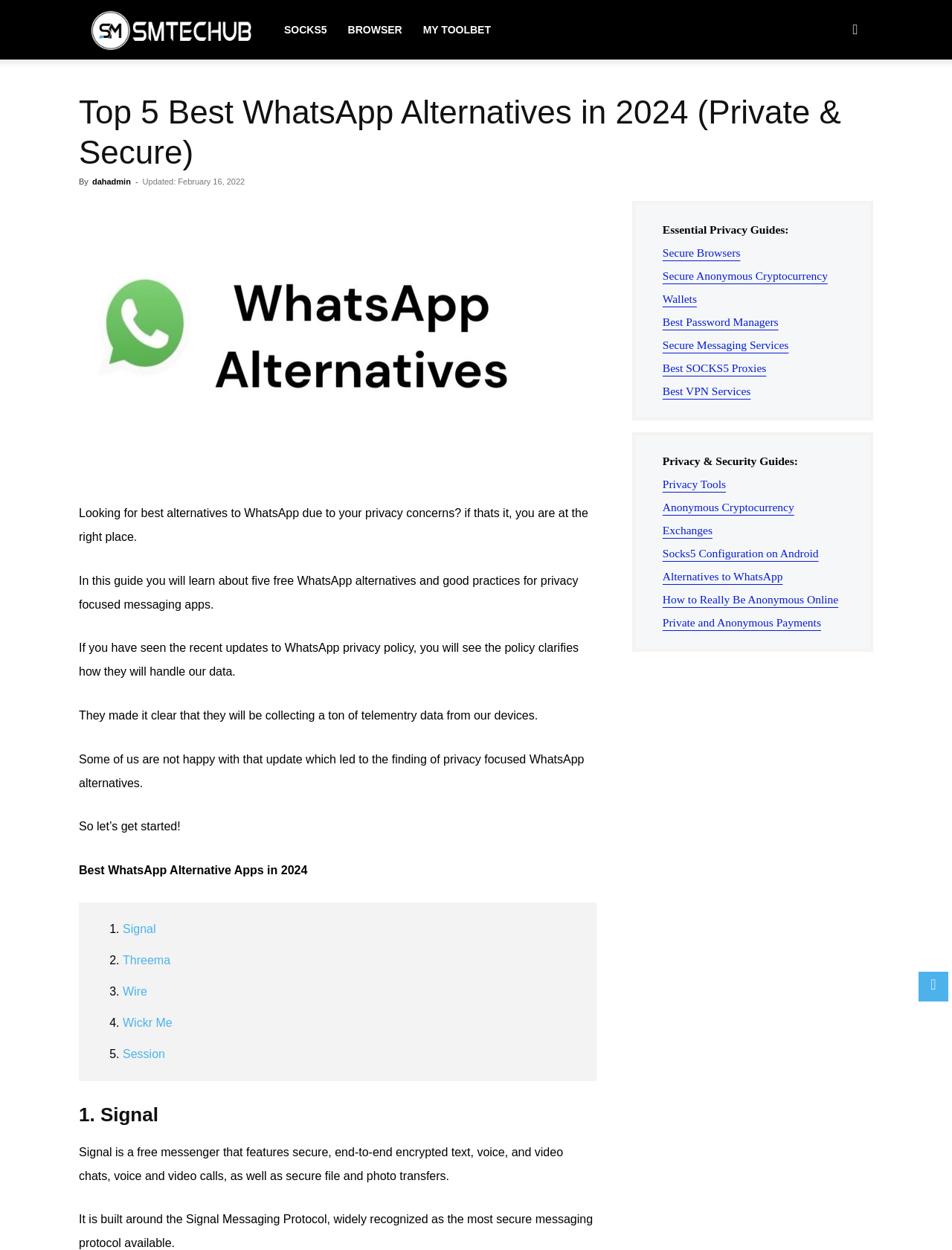What is the purpose of the Signal messaging app?
Can you give a detailed and elaborate answer to the question?

According to the webpage, Signal is a free messenger that features secure, end-to-end encrypted text, voice, and video chats, voice and video calls, as well as secure file and photo transfers. This suggests that the primary purpose of Signal is to provide a secure messaging platform.